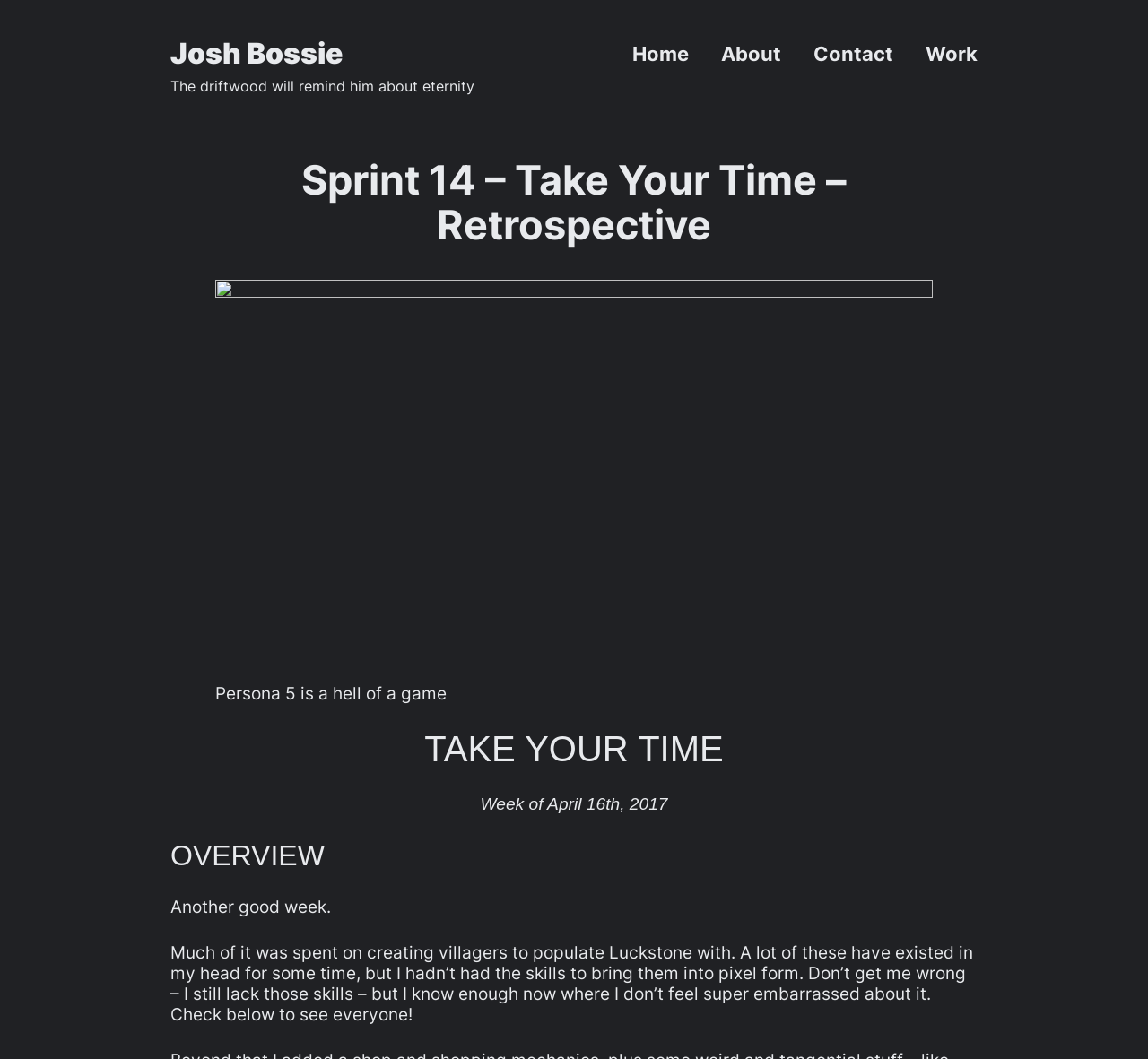Give a one-word or short phrase answer to this question: 
What is the author creating in the game?

Villagers